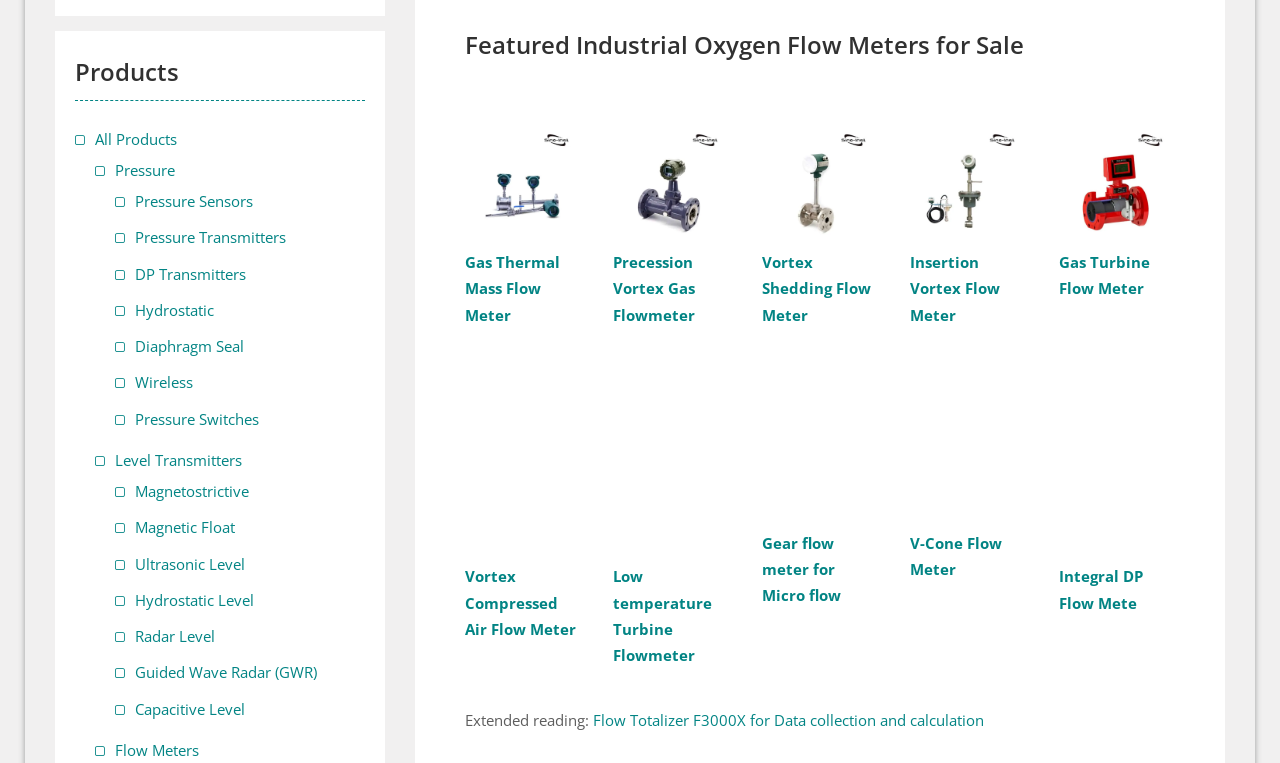Determine the bounding box coordinates of the clickable element to achieve the following action: 'View 'Thermal Mass Flow Meter''. Provide the coordinates as four float values between 0 and 1, formatted as [left, top, right, bottom].

[0.363, 0.286, 0.454, 0.312]